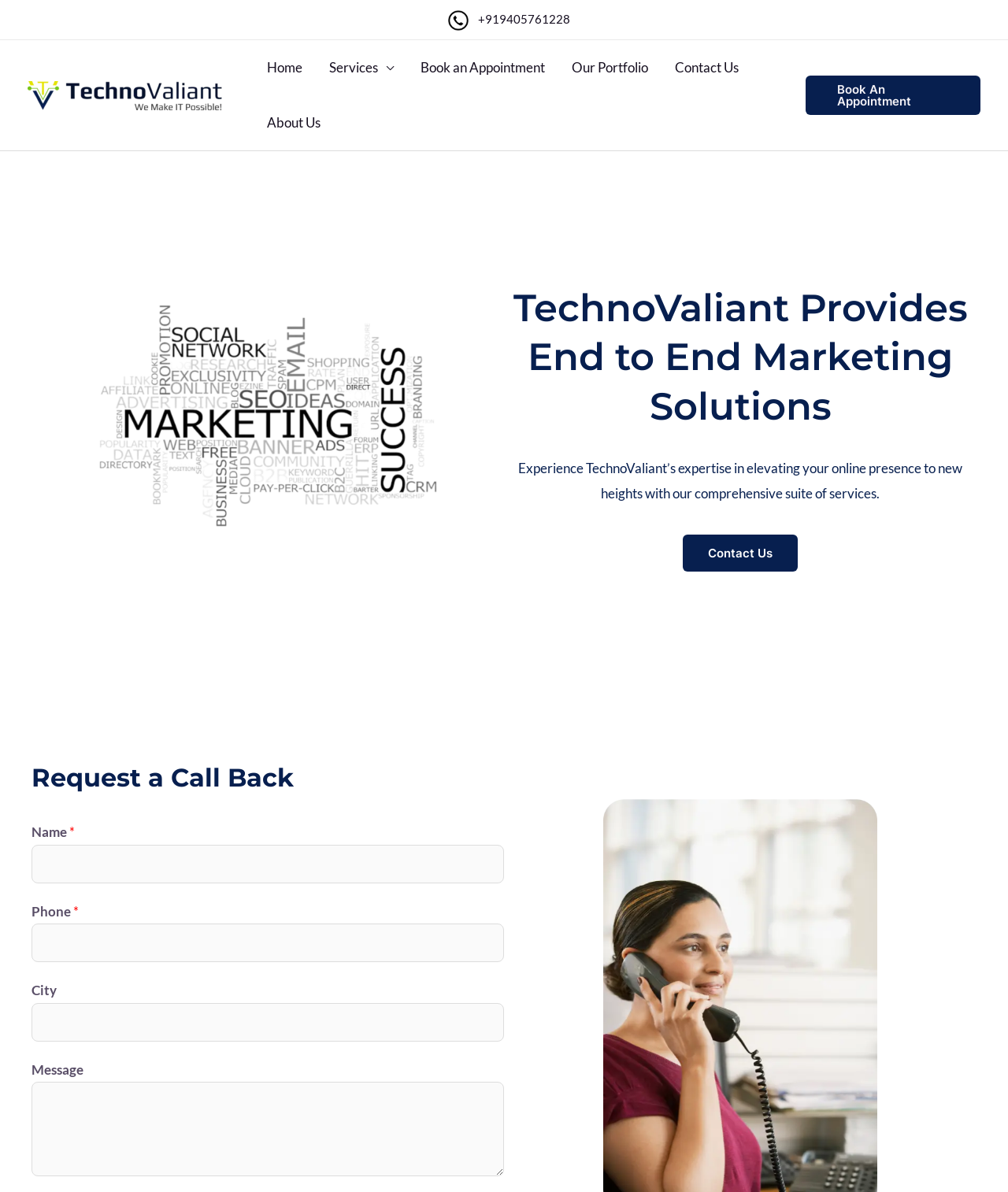Provide a short answer using a single word or phrase for the following question: 
What is the phone number on the webpage?

+919405761228